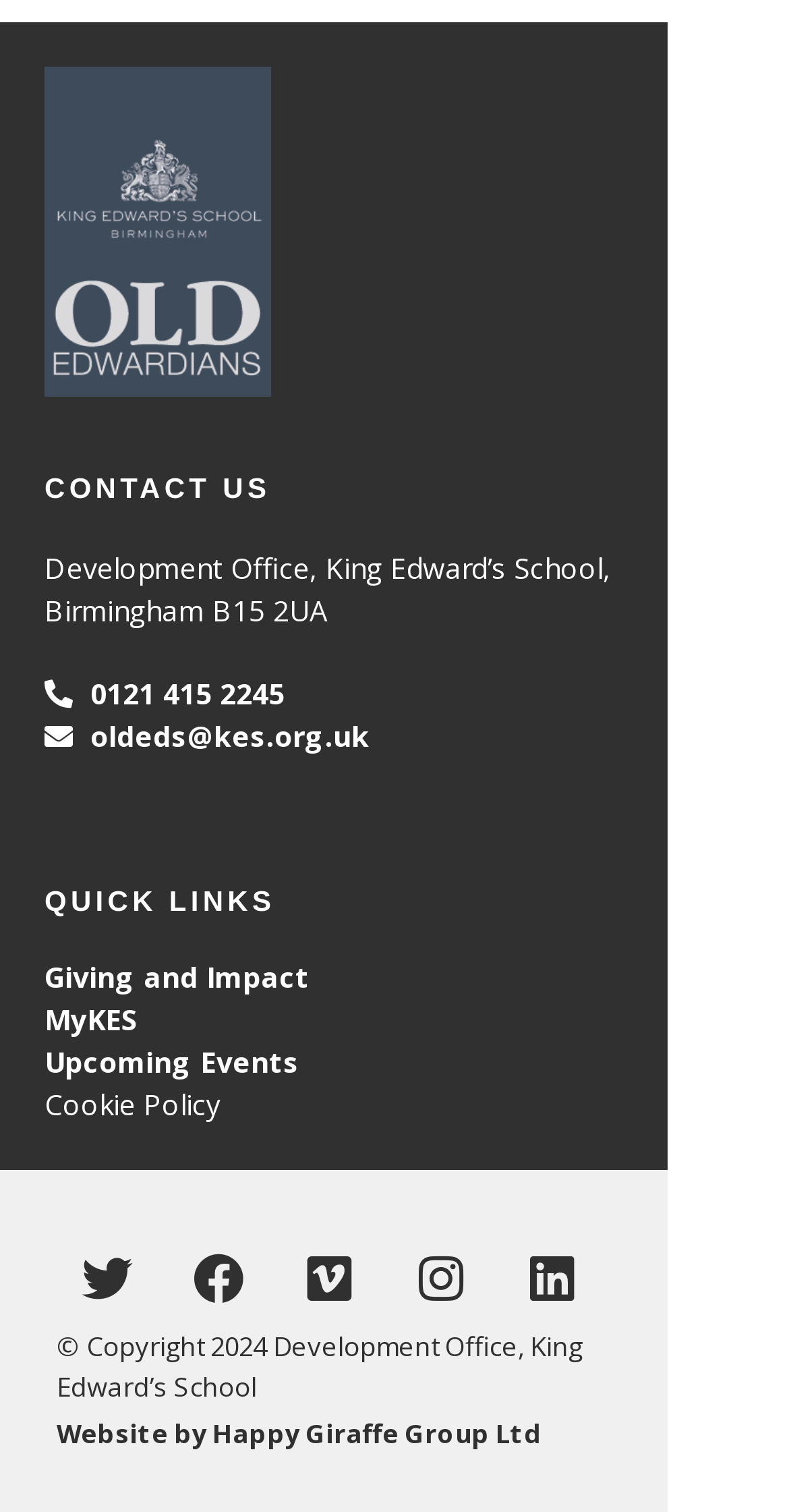Refer to the image and answer the question with as much detail as possible: What are the social media platforms linked on the webpage?

The social media platforms linked on the webpage can be found at the bottom of the page. There are five links, each representing a different social media platform, namely Twitter, Facebook, Vimeo, Instagram, and Linkedin. Each link is accompanied by an icon.